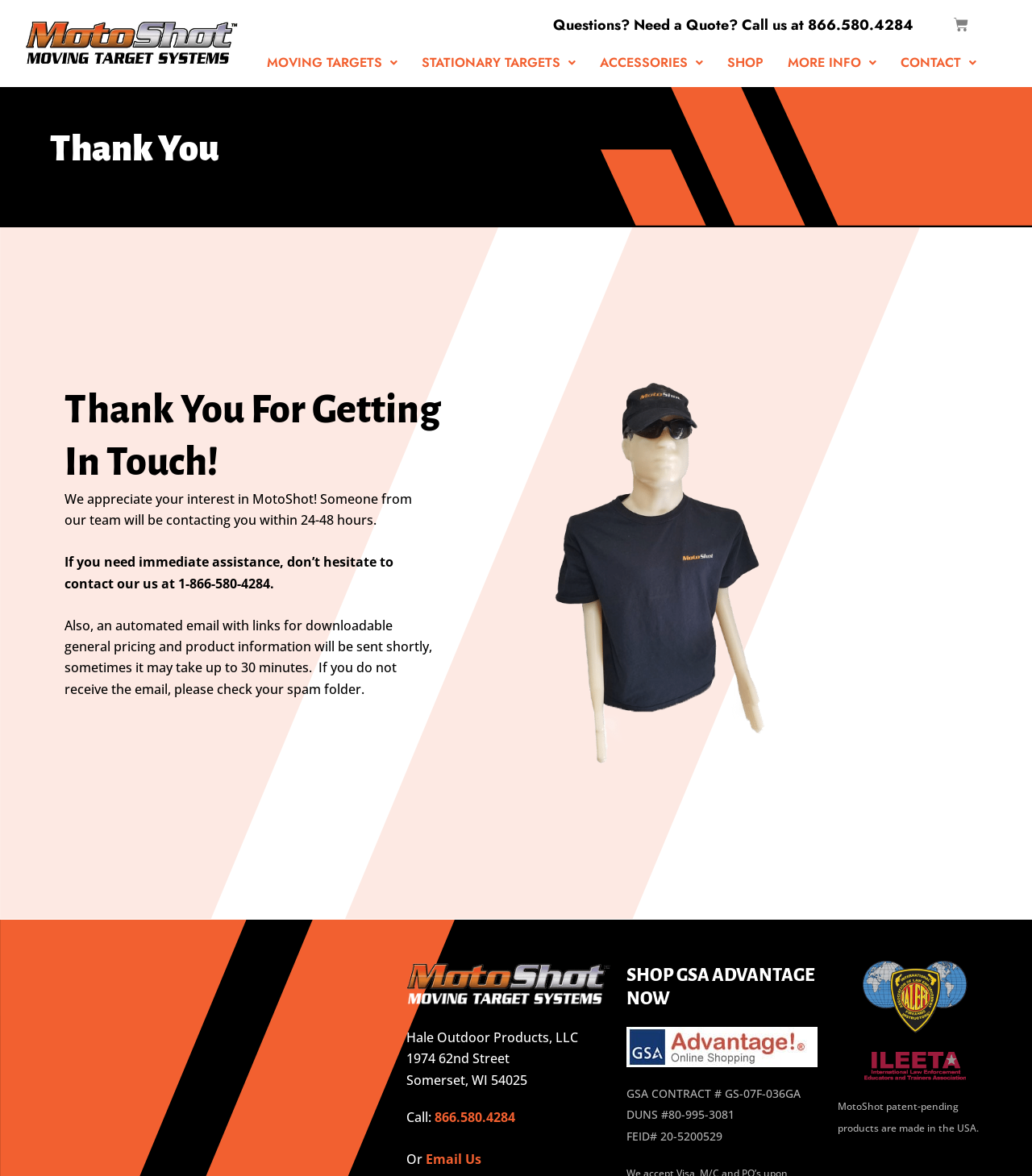Please mark the clickable region by giving the bounding box coordinates needed to complete this instruction: "Click the CONTACT link".

[0.861, 0.038, 0.958, 0.069]